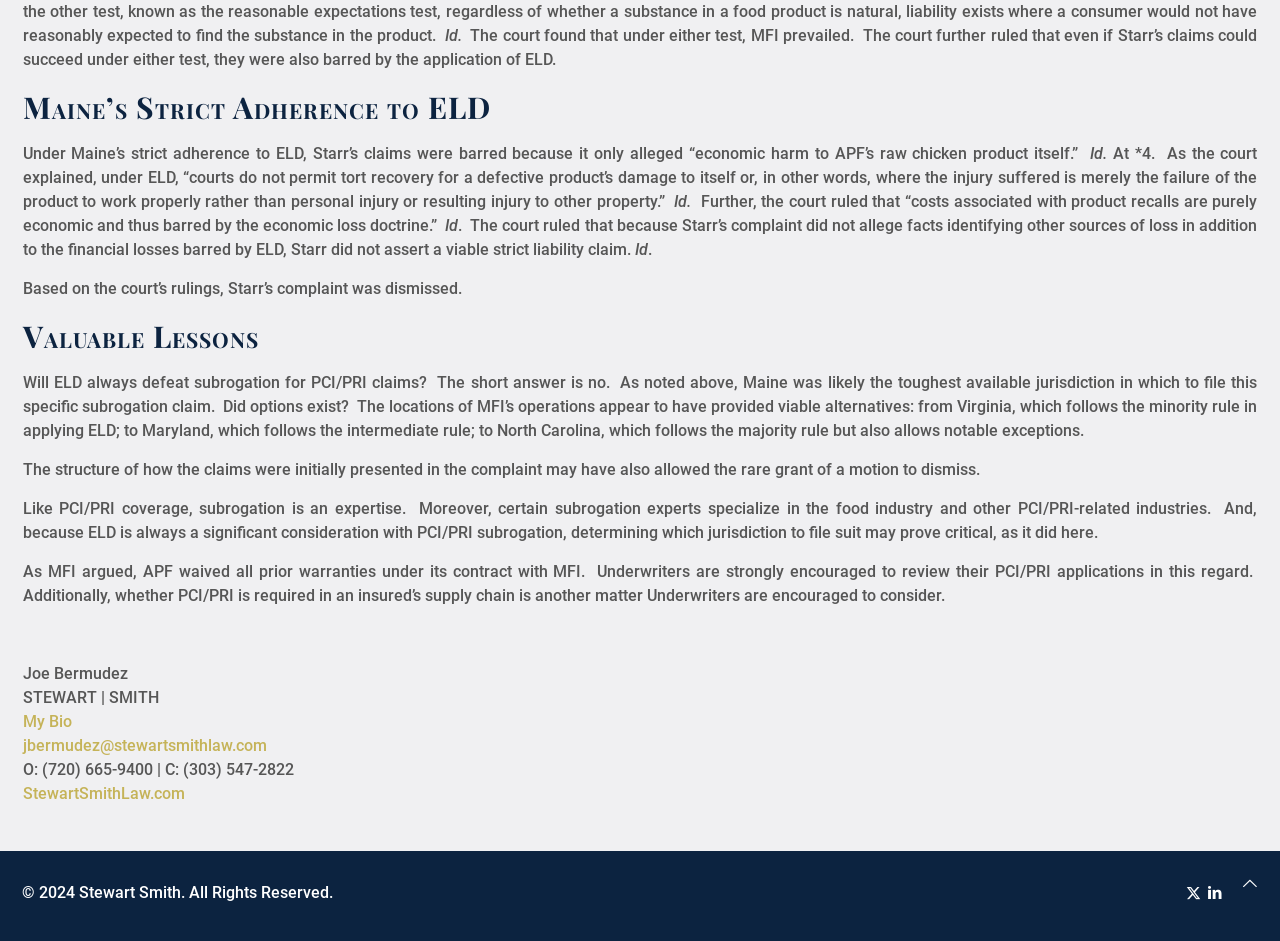Provide the bounding box coordinates of the HTML element described as: "StewartSmithLaw.com". The bounding box coordinates should be four float numbers between 0 and 1, i.e., [left, top, right, bottom].

[0.018, 0.833, 0.144, 0.853]